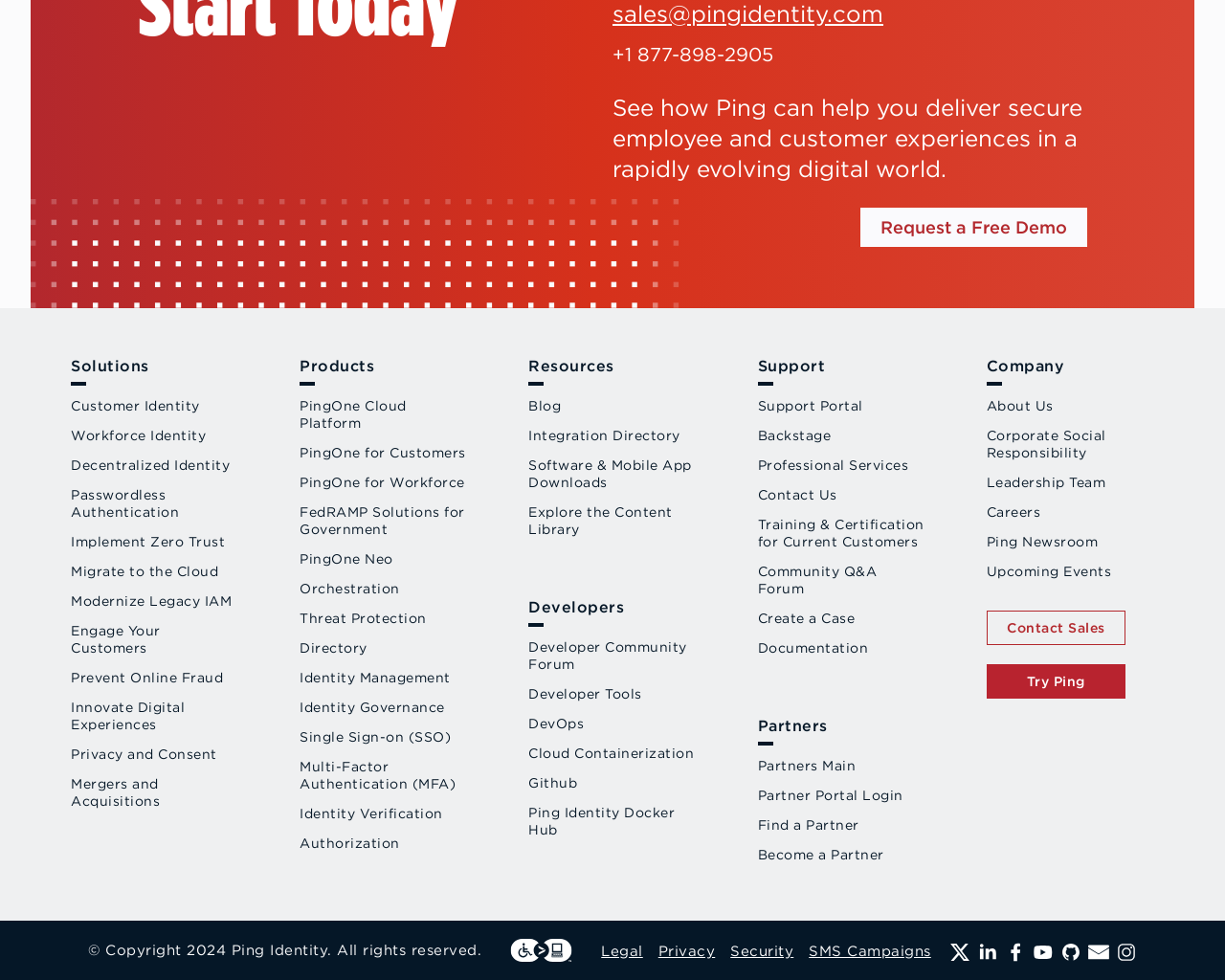Find the UI element described as: "Careers" and predict its bounding box coordinates. Ensure the coordinates are four float numbers between 0 and 1, [left, top, right, bottom].

[0.805, 0.512, 0.942, 0.543]